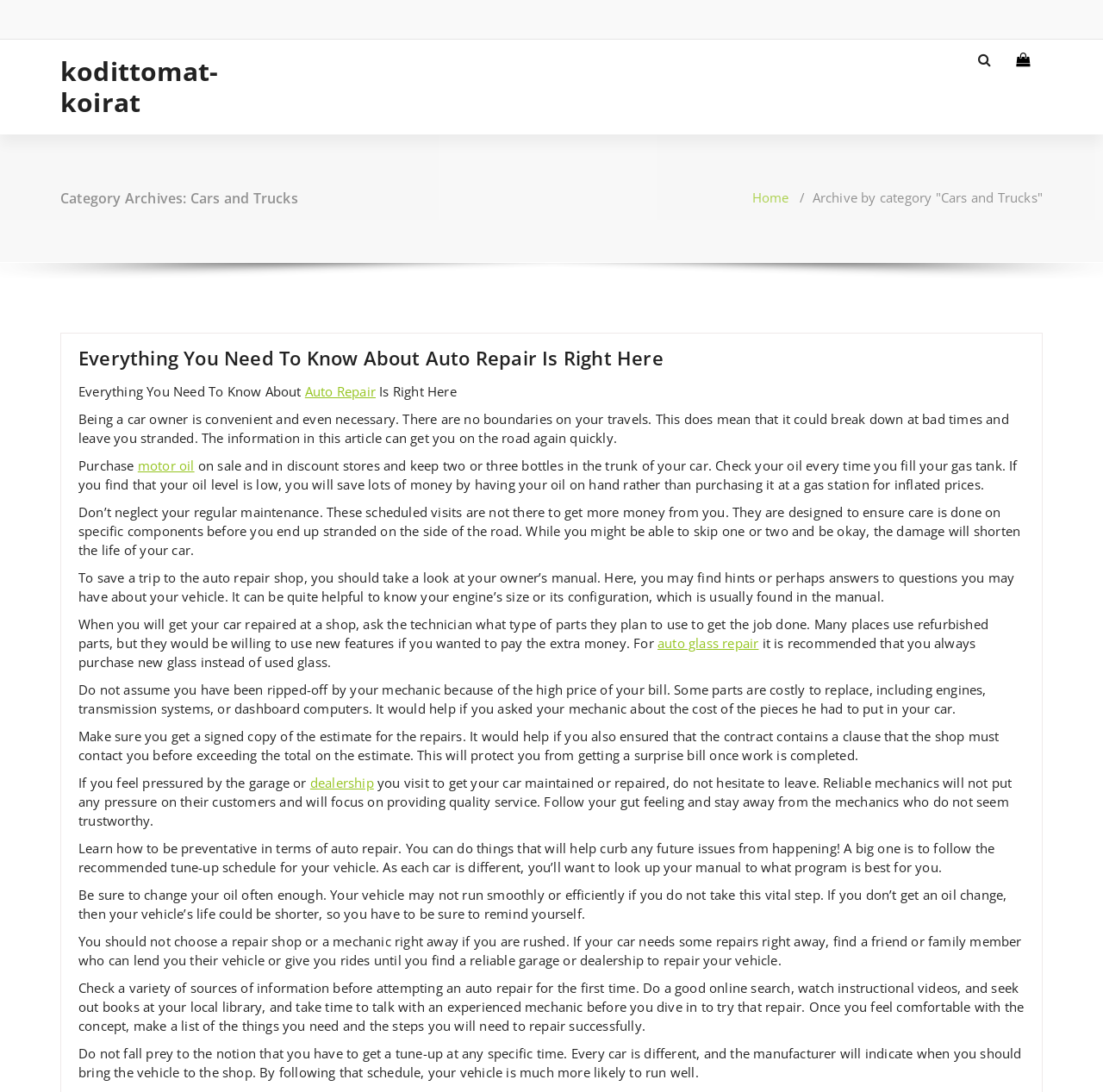What can you find in your owner’s manual?
Examine the image and give a concise answer in one word or a short phrase.

Hints or answers